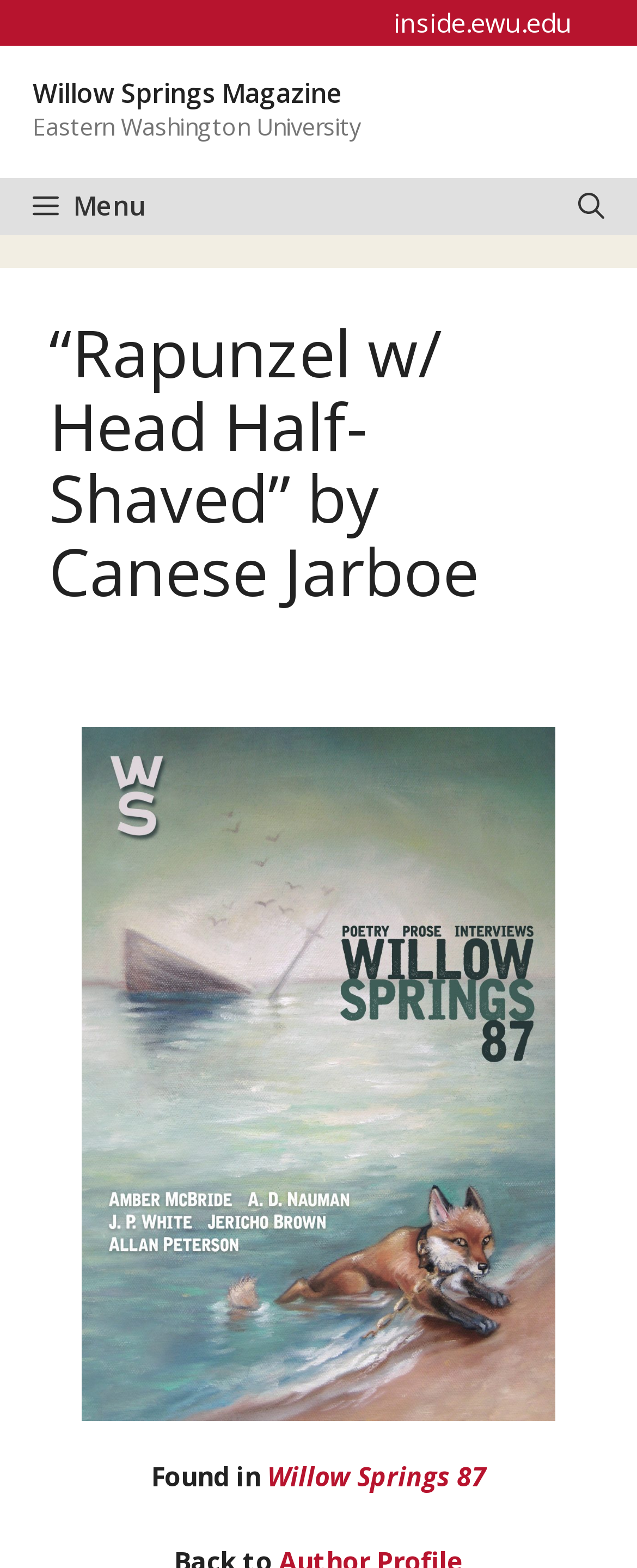What is the name of the magazine? Observe the screenshot and provide a one-word or short phrase answer.

Willow Springs Magazine